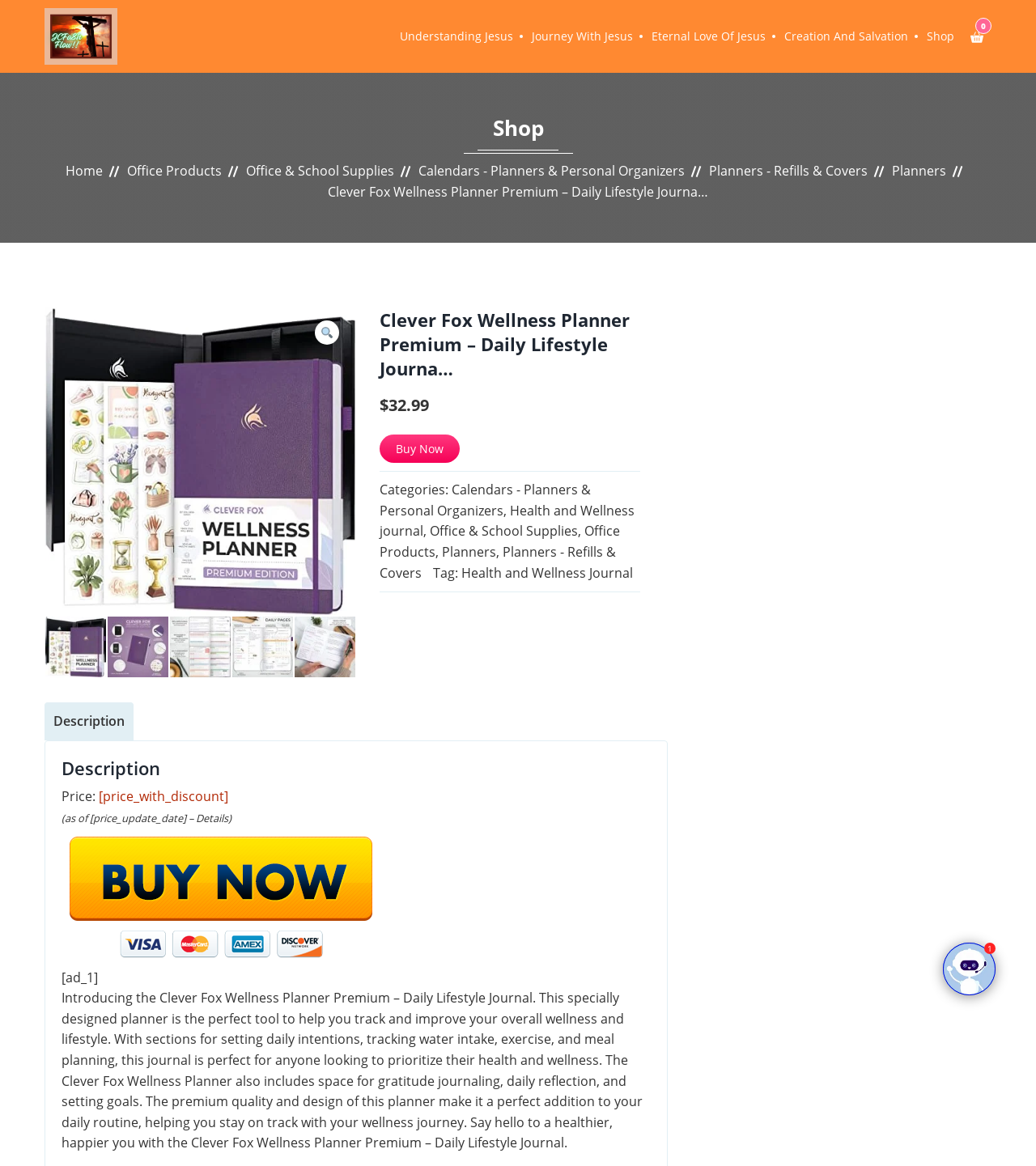Please respond to the question with a concise word or phrase:
What is the category of the product 'Office & School Supplies'?

Office Products